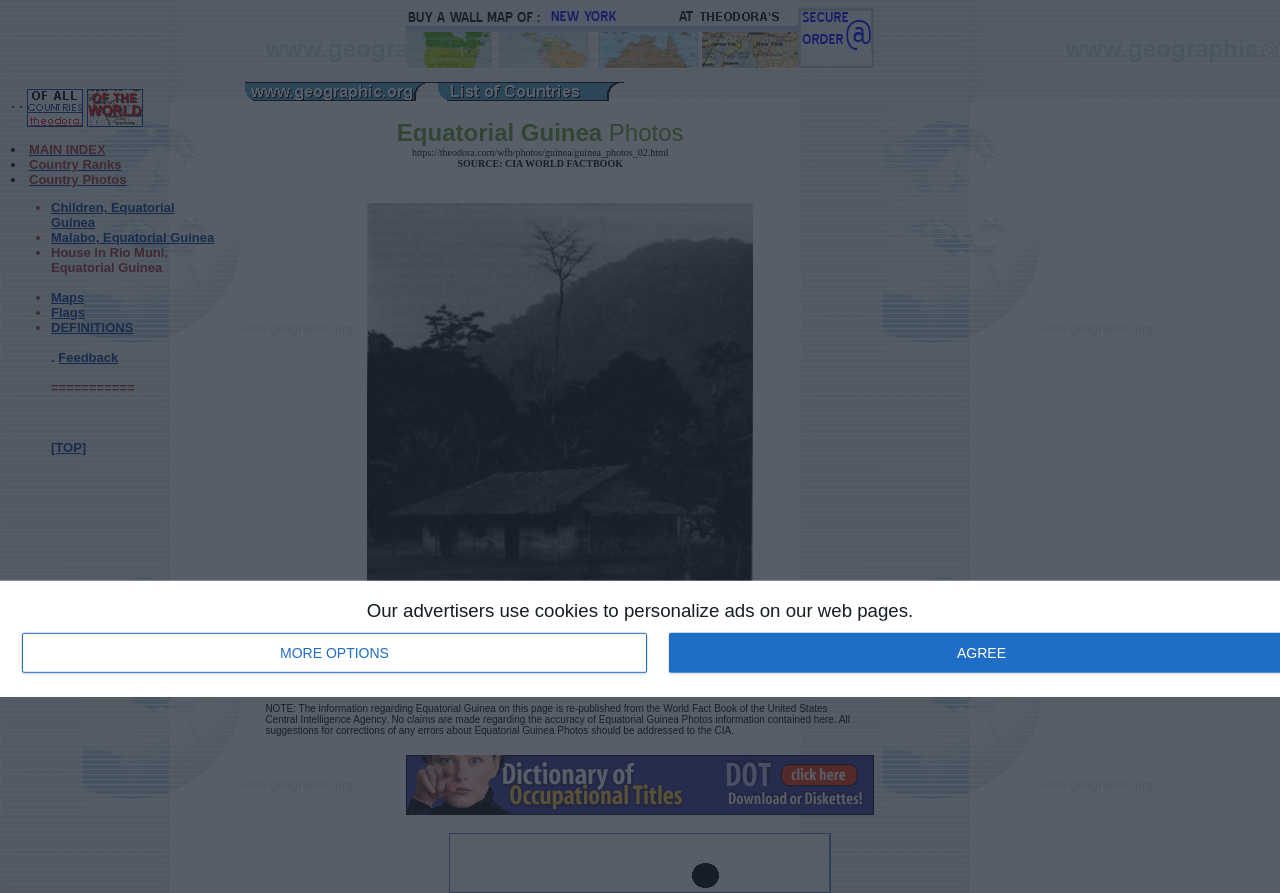Identify the bounding box of the HTML element described here: "BeWell@pennstatehealth.psu.edu". Provide the coordinates as four float numbers between 0 and 1: [left, top, right, bottom].

None